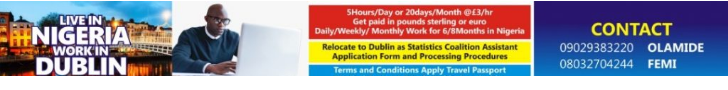Provide a single word or phrase answer to the question: 
What is the maximum duration of work in Nigeria?

8 months